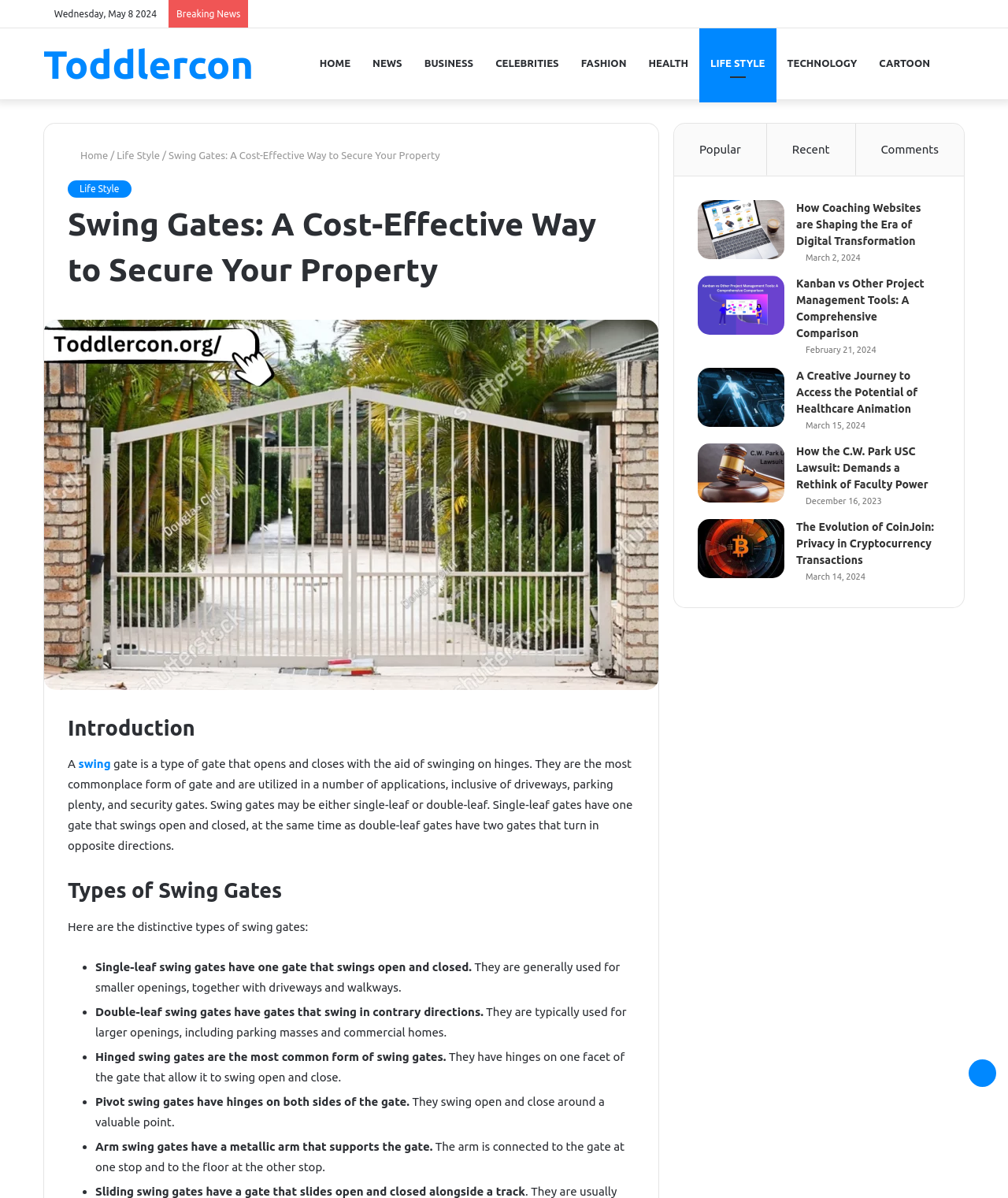What is the purpose of swing gates?
We need a detailed and exhaustive answer to the question. Please elaborate.

The webpage mentions that swing gates are used for security purposes, such as securing driveways, parking lots, and commercial properties. This is evident from the description of swing gates in the introduction section.